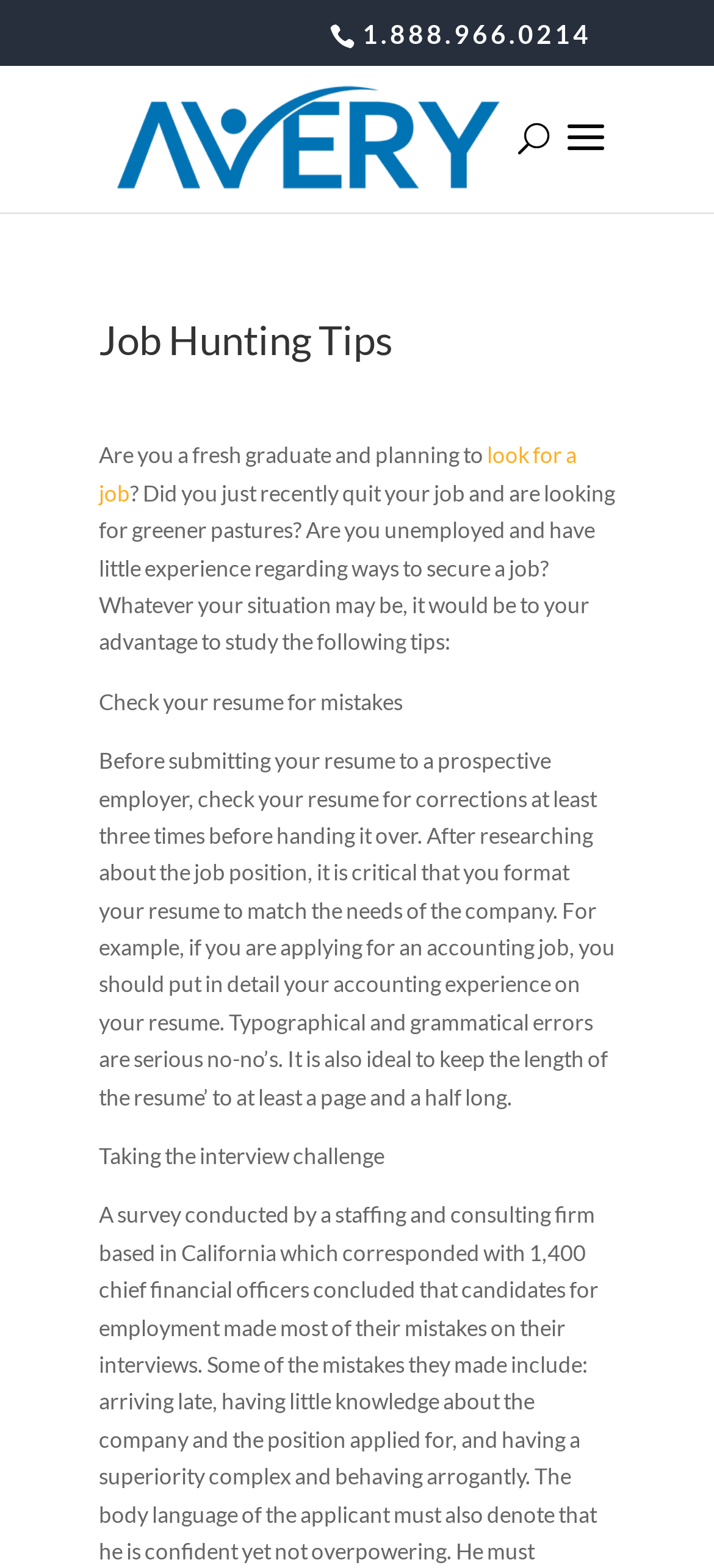Please give a short response to the question using one word or a phrase:
What is the second tip for job seekers?

Taking the interview challenge